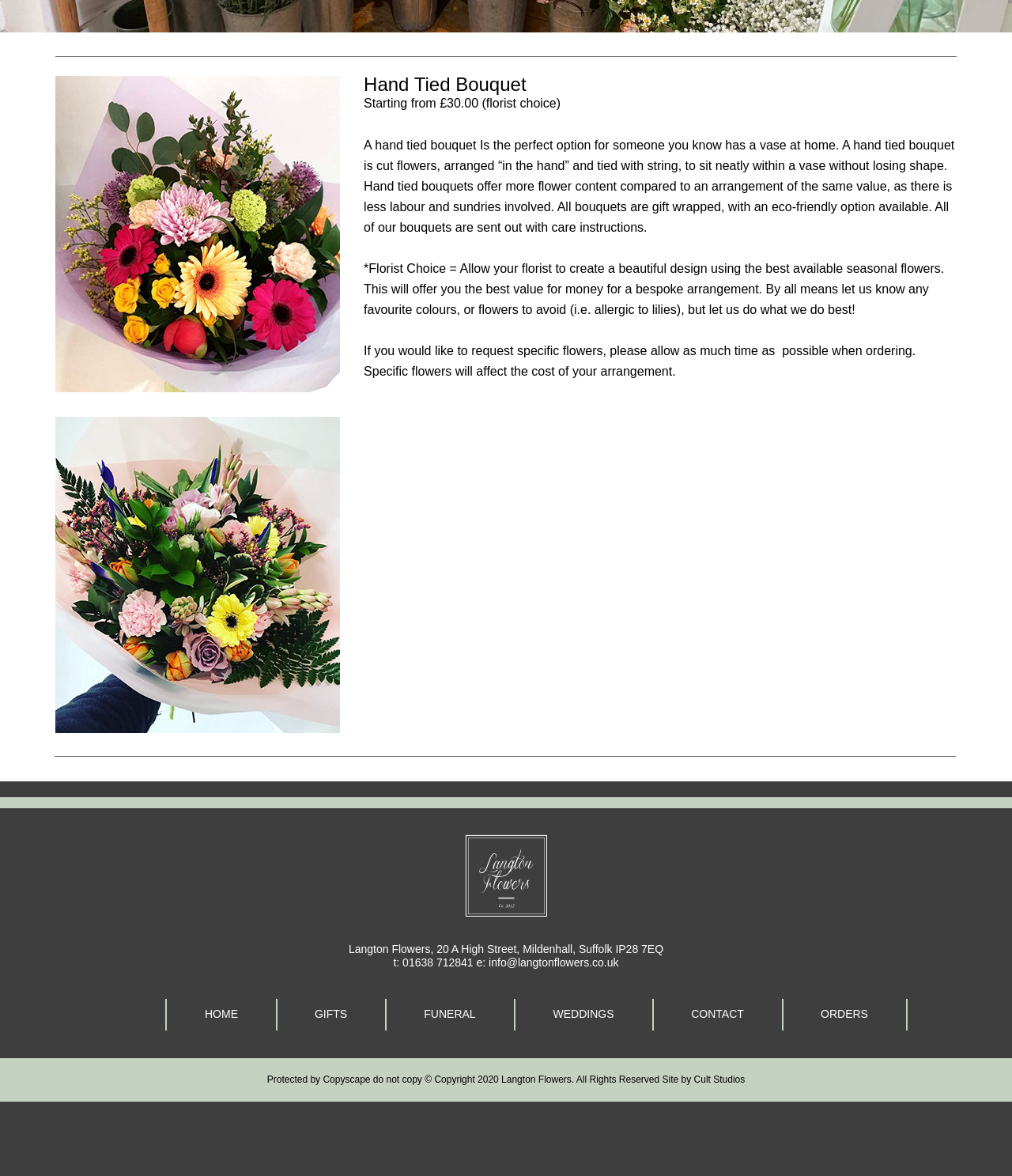Determine the bounding box for the UI element described here: "here".

None